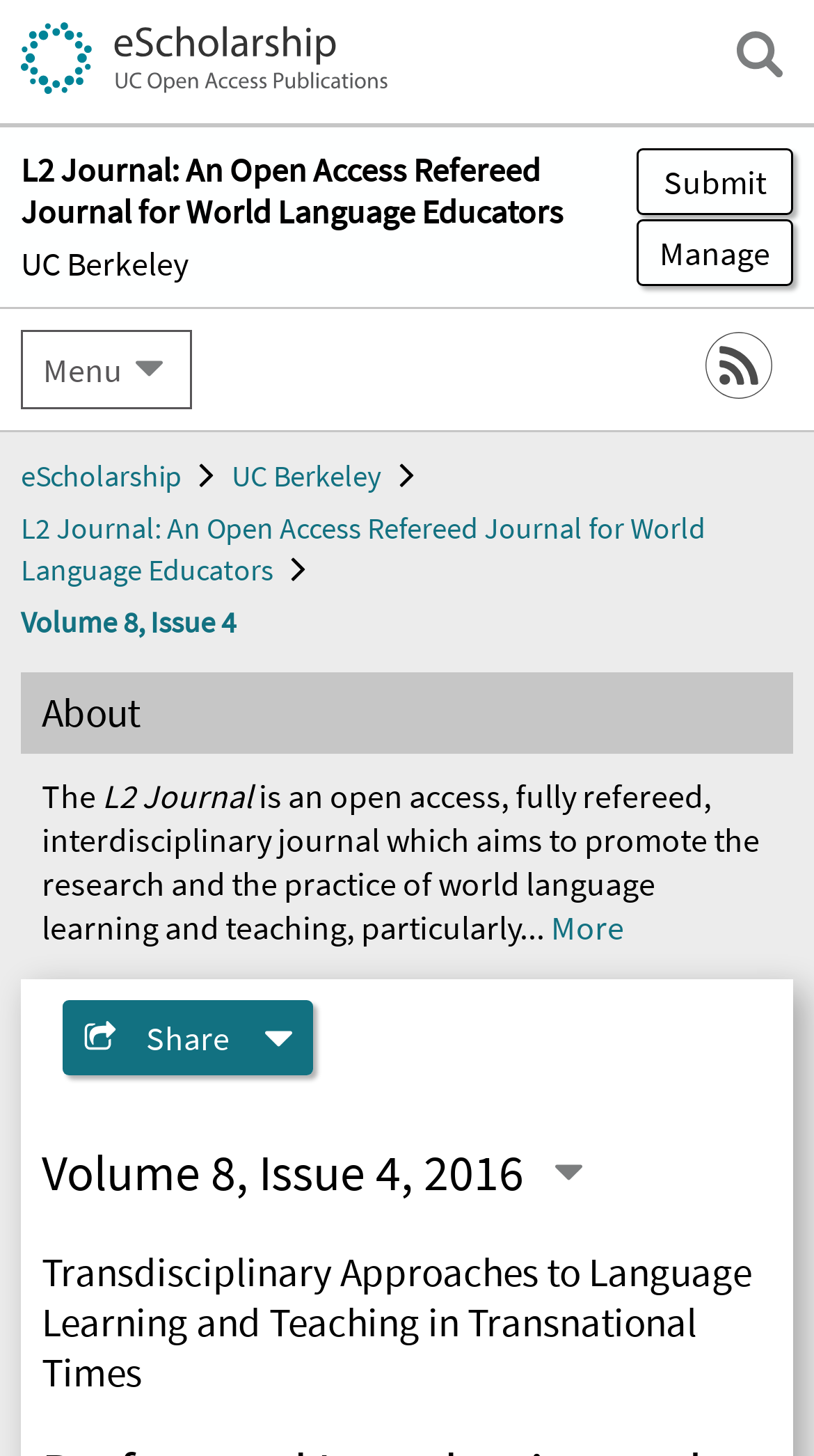Calculate the bounding box coordinates of the UI element given the description: "tayloronhistory.com".

None